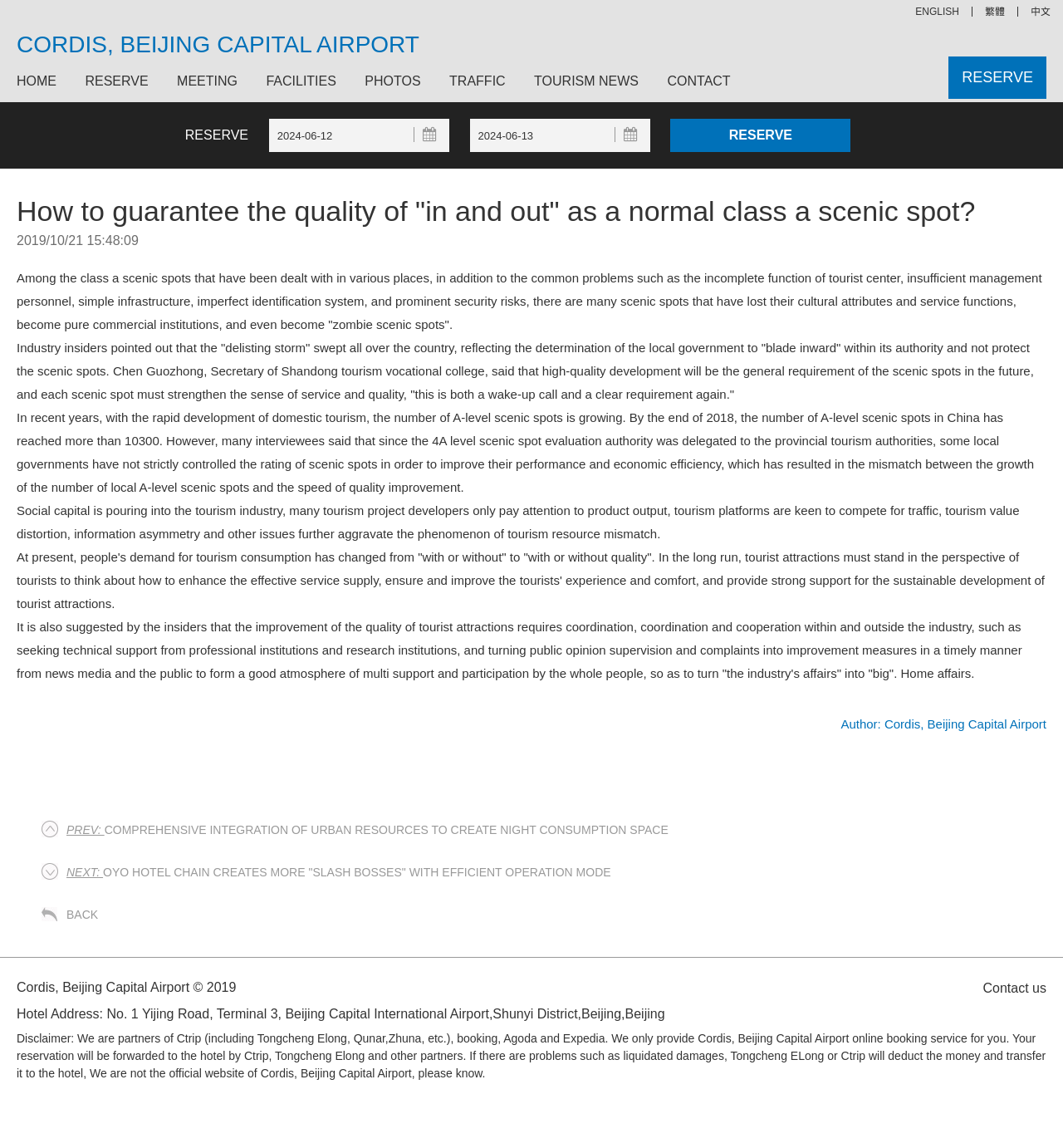Please specify the bounding box coordinates of the clickable region necessary for completing the following instruction: "Reserve a room". The coordinates must consist of four float numbers between 0 and 1, i.e., [left, top, right, bottom].

[0.631, 0.103, 0.8, 0.132]